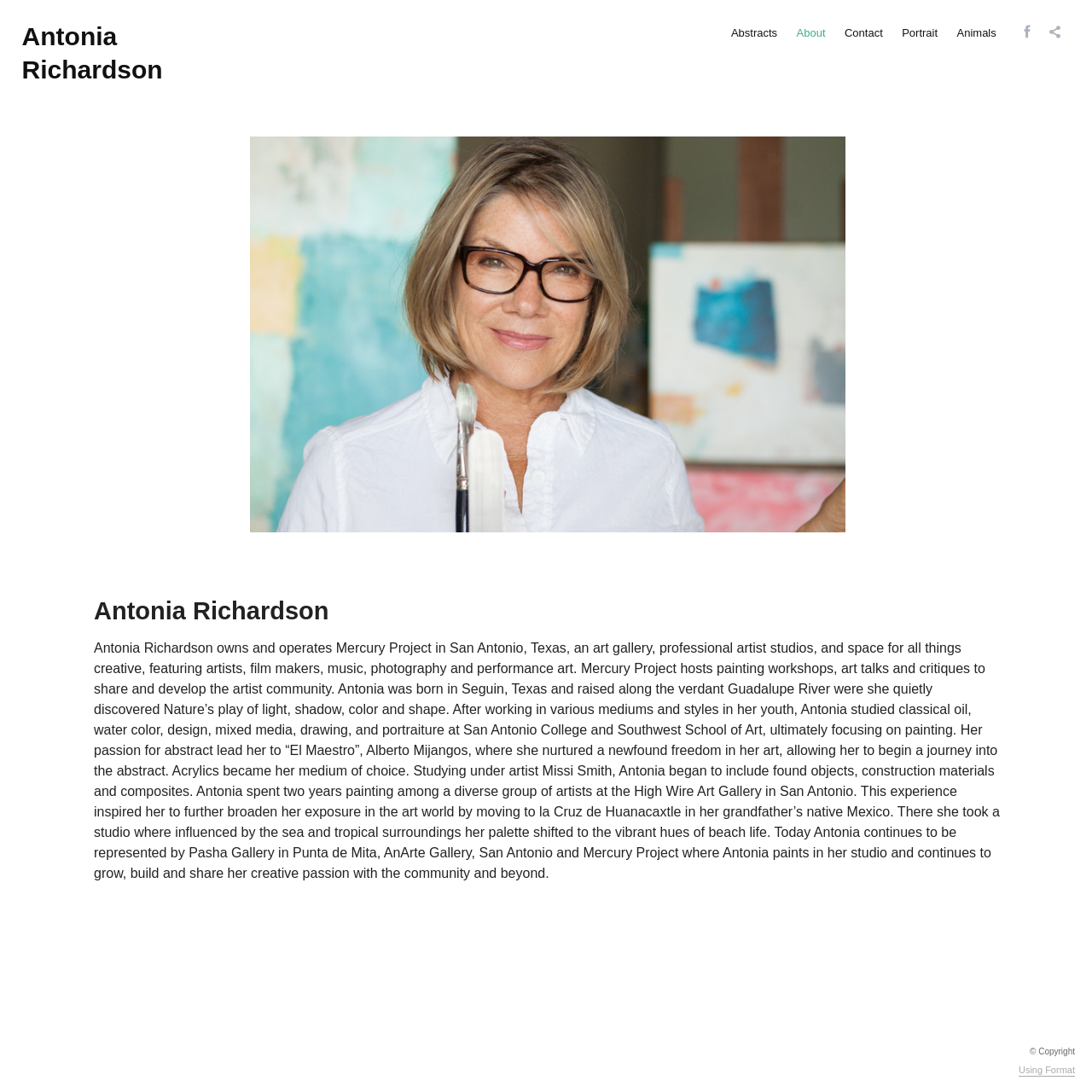Please indicate the bounding box coordinates of the element's region to be clicked to achieve the instruction: "Read more about Antonia Richardson's abstracts". Provide the coordinates as four float numbers between 0 and 1, i.e., [left, top, right, bottom].

[0.667, 0.023, 0.714, 0.036]